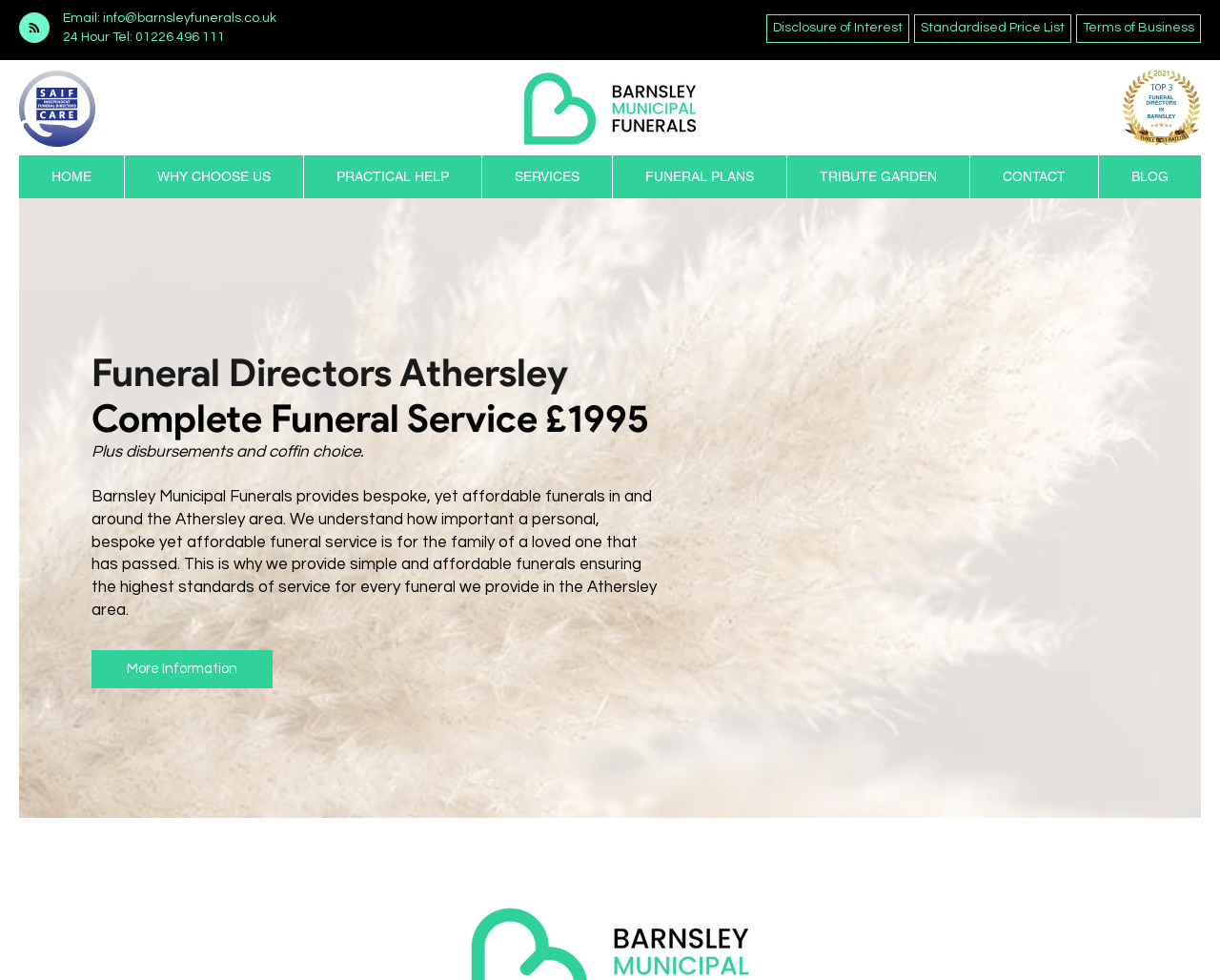What is the email address to contact the funeral service provider?
Please provide a comprehensive and detailed answer to the question.

I found the email address by looking at the link with the text 'Email: info@barnsleyfunerals.co.uk'.